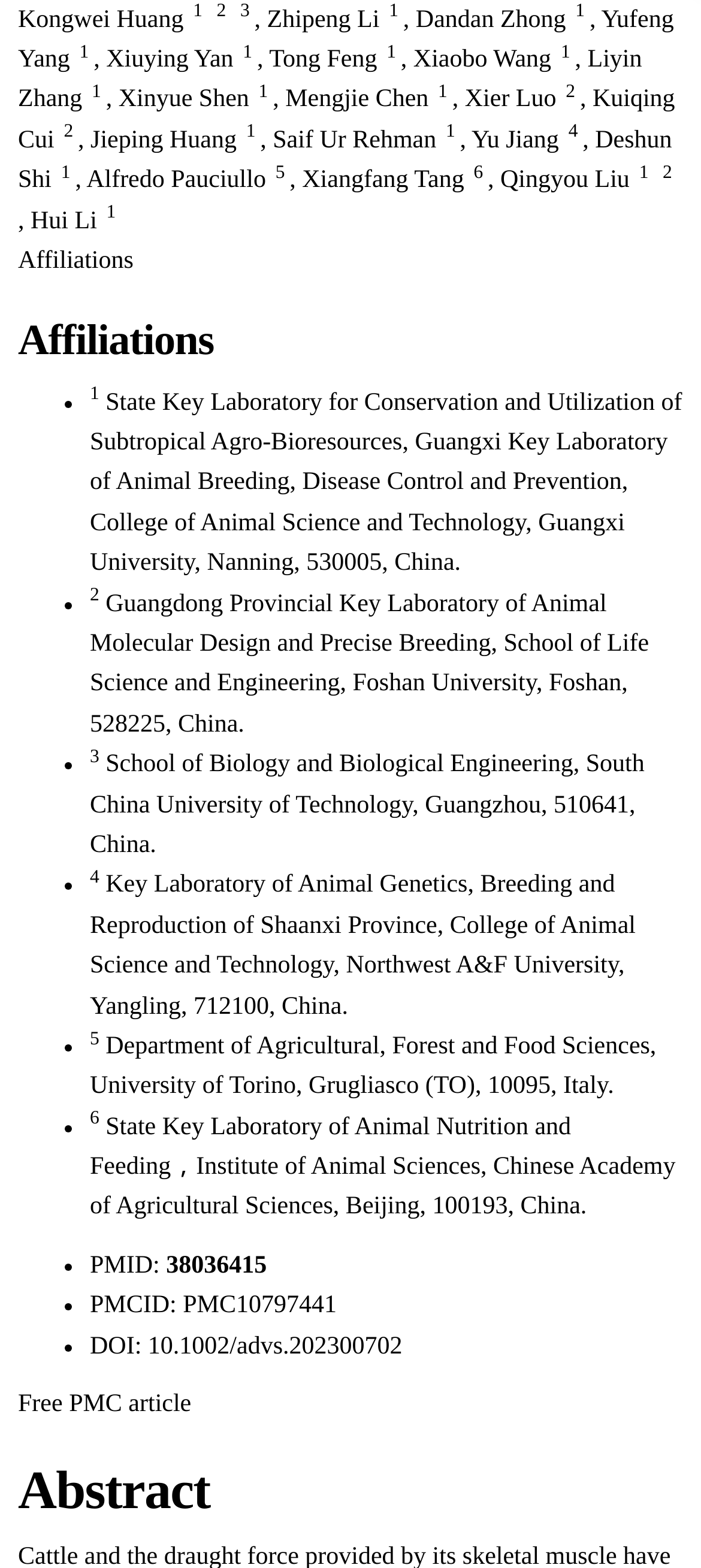Kindly determine the bounding box coordinates for the clickable area to achieve the given instruction: "View Kongwei Huang's profile".

[0.026, 0.004, 0.262, 0.021]